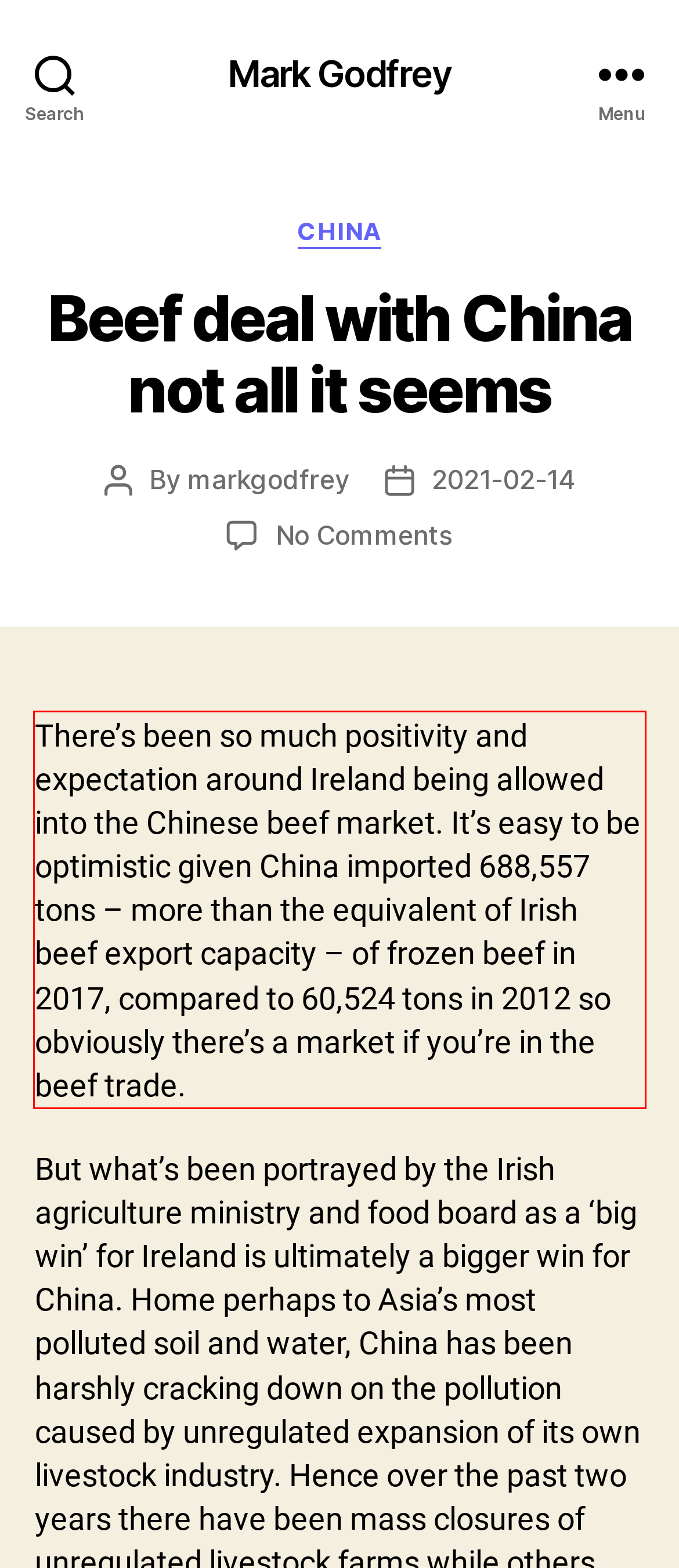Within the screenshot of the webpage, there is a red rectangle. Please recognize and generate the text content inside this red bounding box.

There’s been so much positivity and expectation around Ireland being allowed into the Chinese beef market. It’s easy to be optimistic given China imported 688,557 tons – more than the equivalent of Irish beef export capacity – of frozen beef in 2017, compared to 60,524 tons in 2012 so obviously there’s a market if you’re in the beef trade.